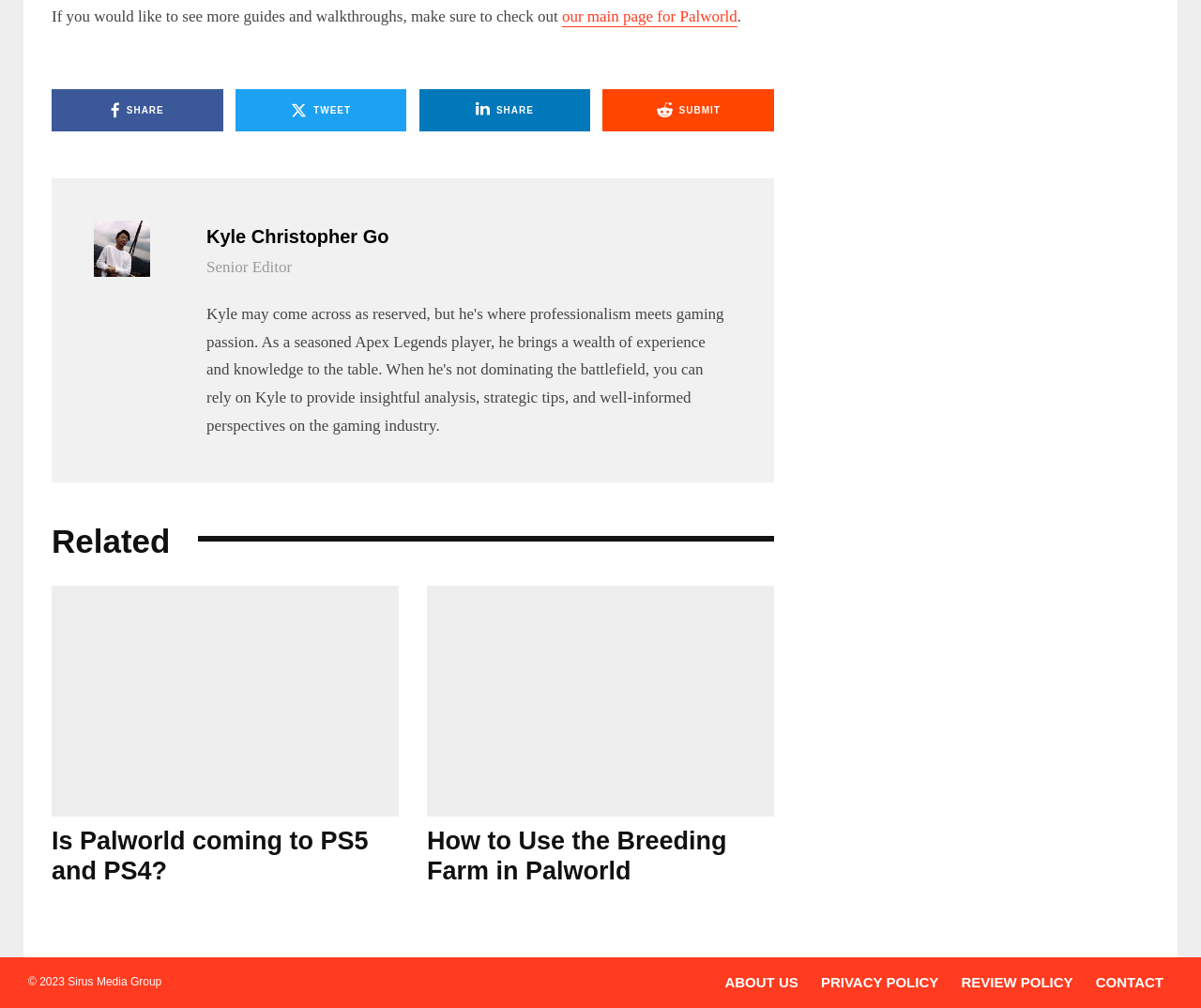Specify the bounding box coordinates of the area to click in order to execute this command: 'Learn how to use the Breeding Farm in Palworld'. The coordinates should consist of four float numbers ranging from 0 to 1, and should be formatted as [left, top, right, bottom].

[0.355, 0.581, 0.645, 0.81]